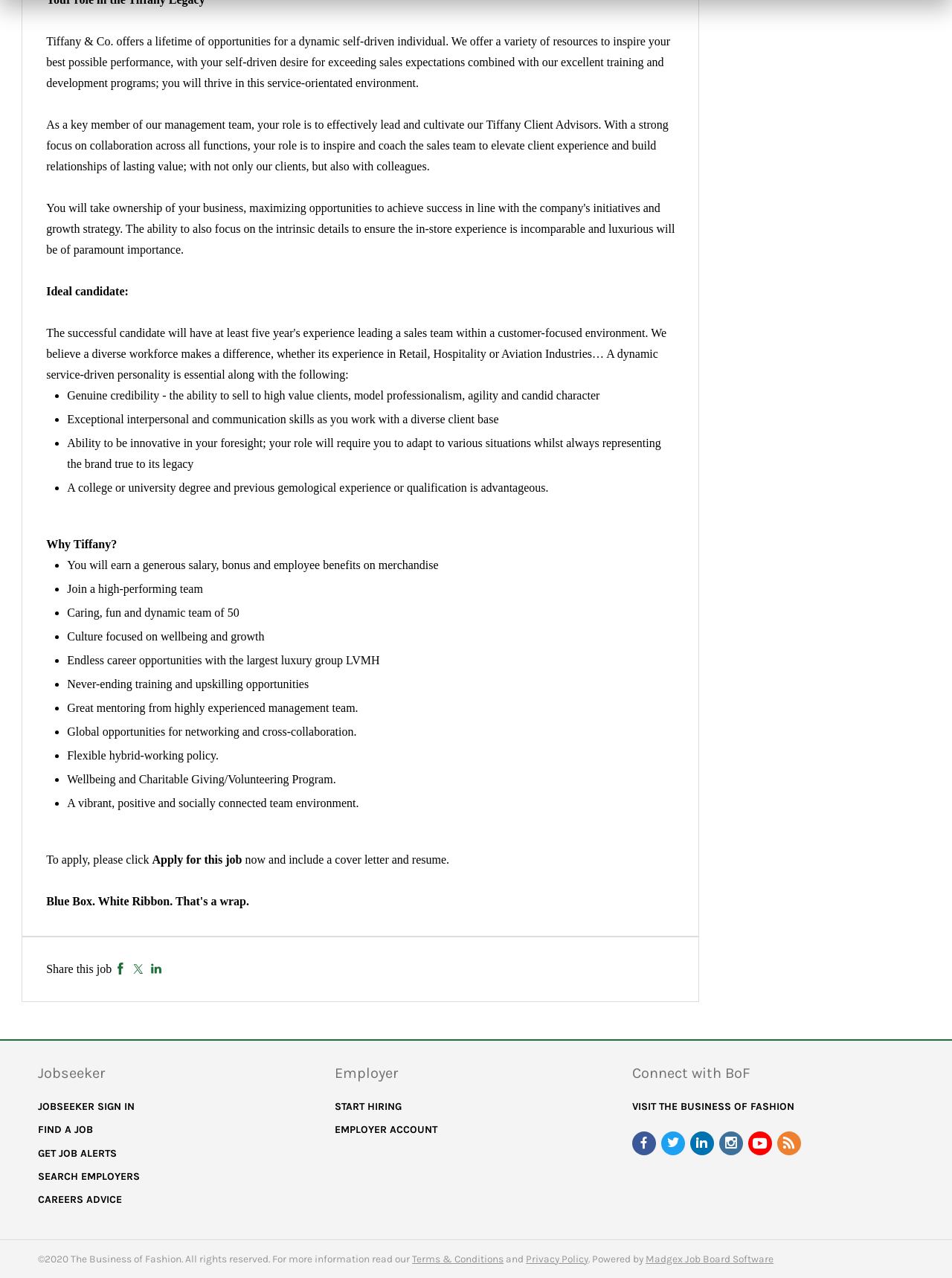Highlight the bounding box coordinates of the region I should click on to meet the following instruction: "Read 'GETTING THE GIFT OF PERFECT VISION'".

None